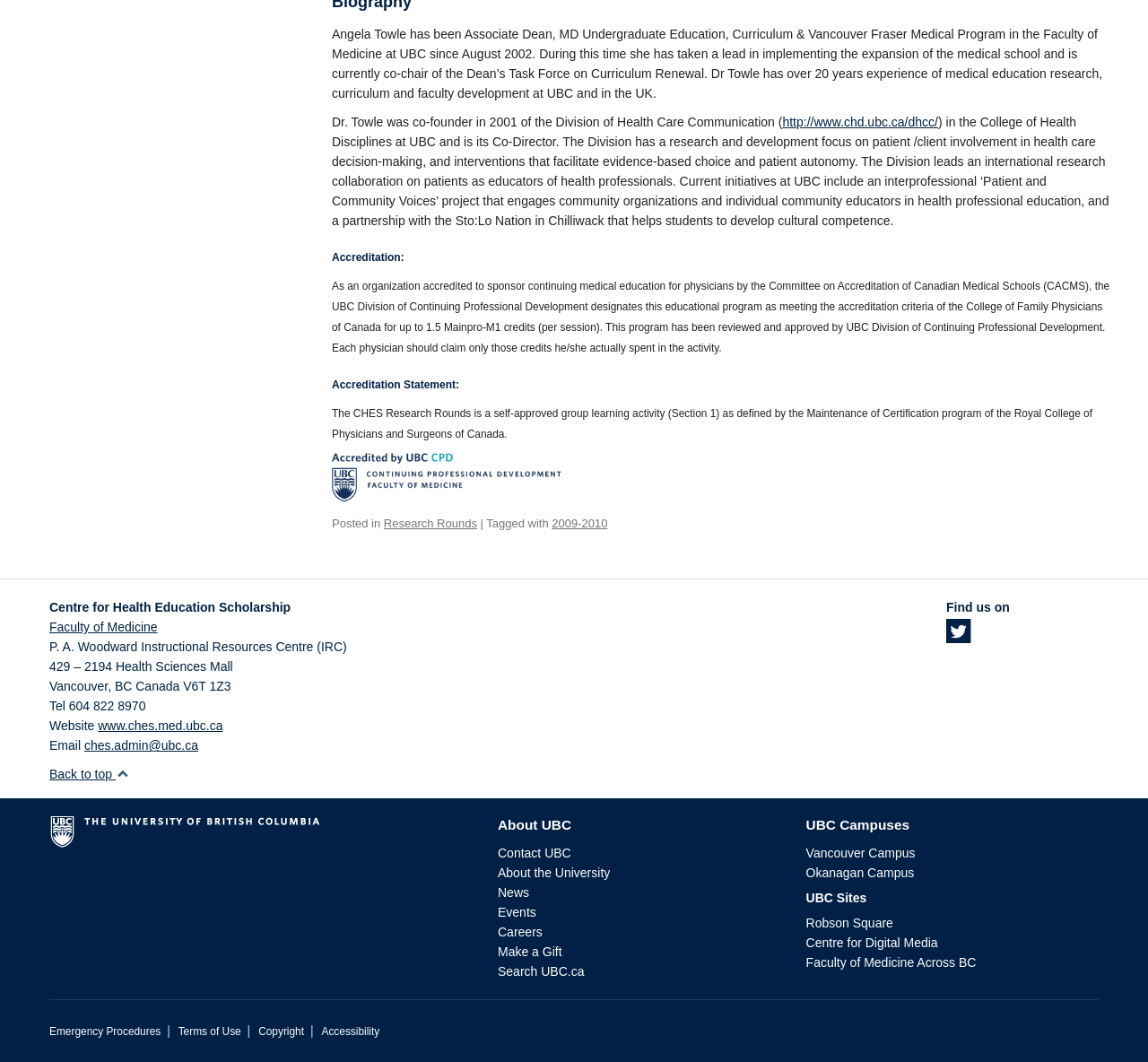Please give the bounding box coordinates of the area that should be clicked to fulfill the following instruction: "Contact UBC". The coordinates should be in the format of four float numbers from 0 to 1, i.e., [left, top, right, bottom].

[0.434, 0.797, 0.497, 0.81]